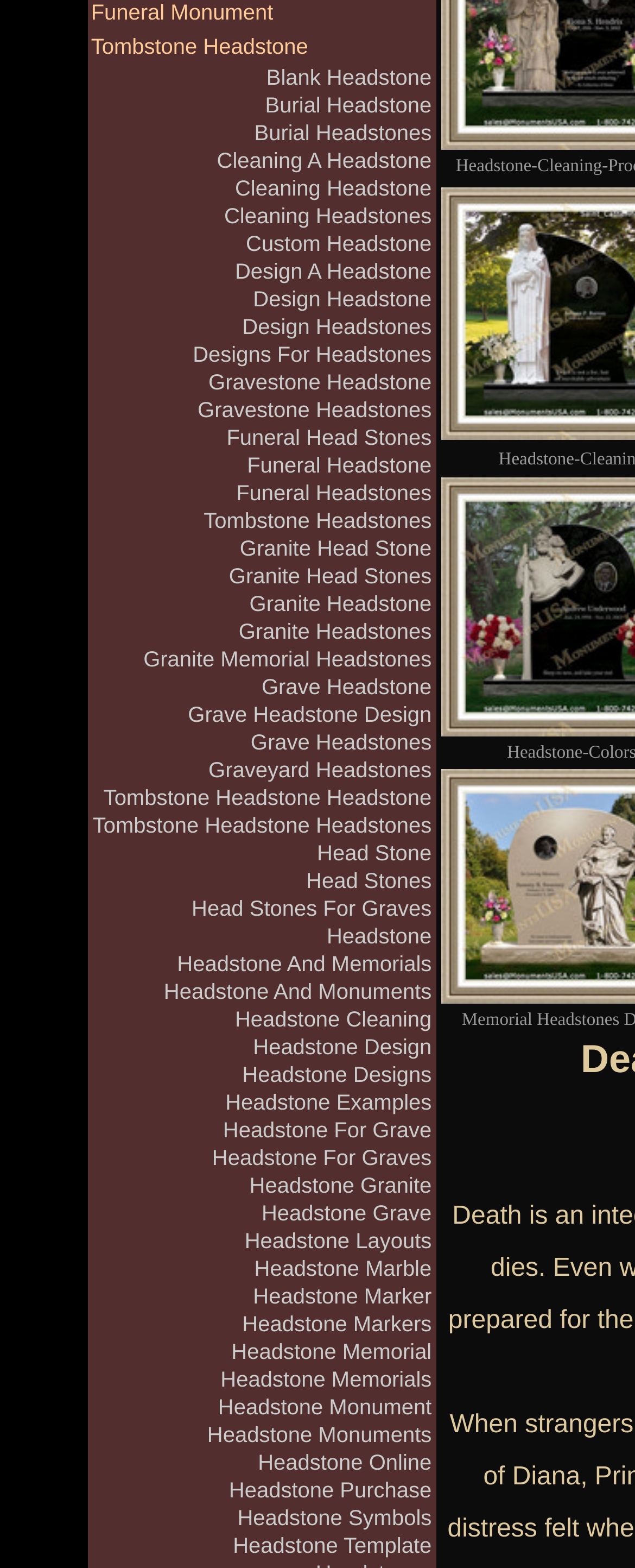What is the common theme among all the links on the webpage?
Using the visual information, respond with a single word or phrase.

Headstones